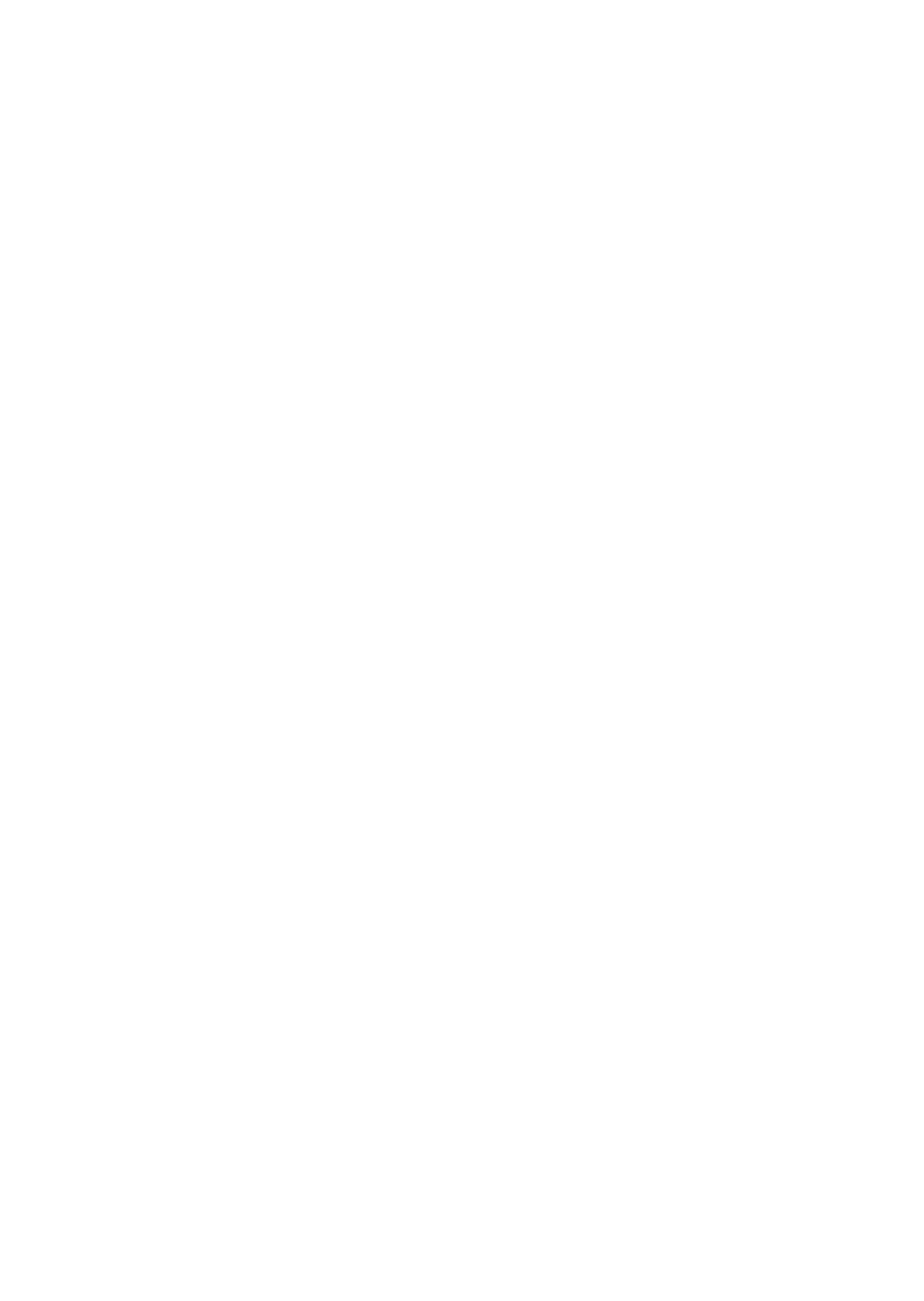Please identify the bounding box coordinates of the region to click in order to complete the task: "View Newsletters". The coordinates must be four float numbers between 0 and 1, specified as [left, top, right, bottom].

None